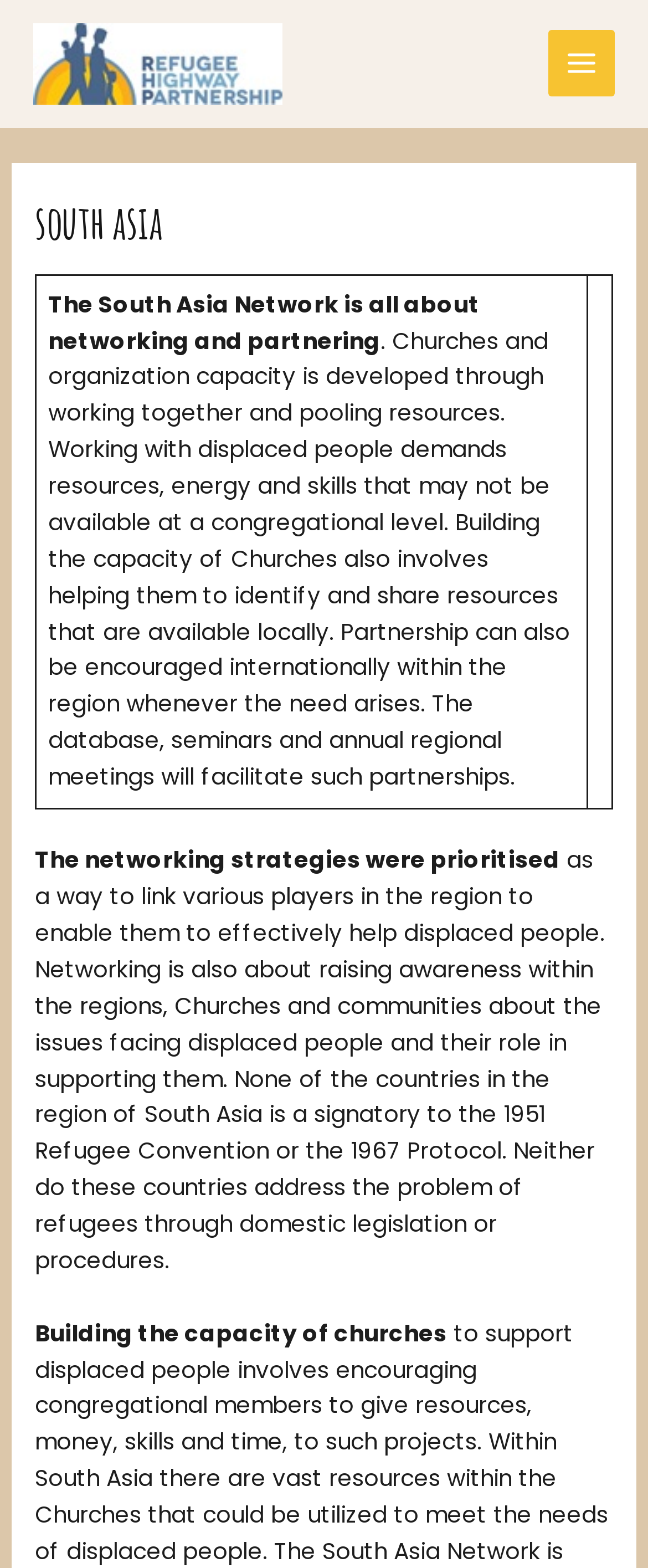What is the purpose of the South Asia Network?
Answer the question using a single word or phrase, according to the image.

Networking and partnering